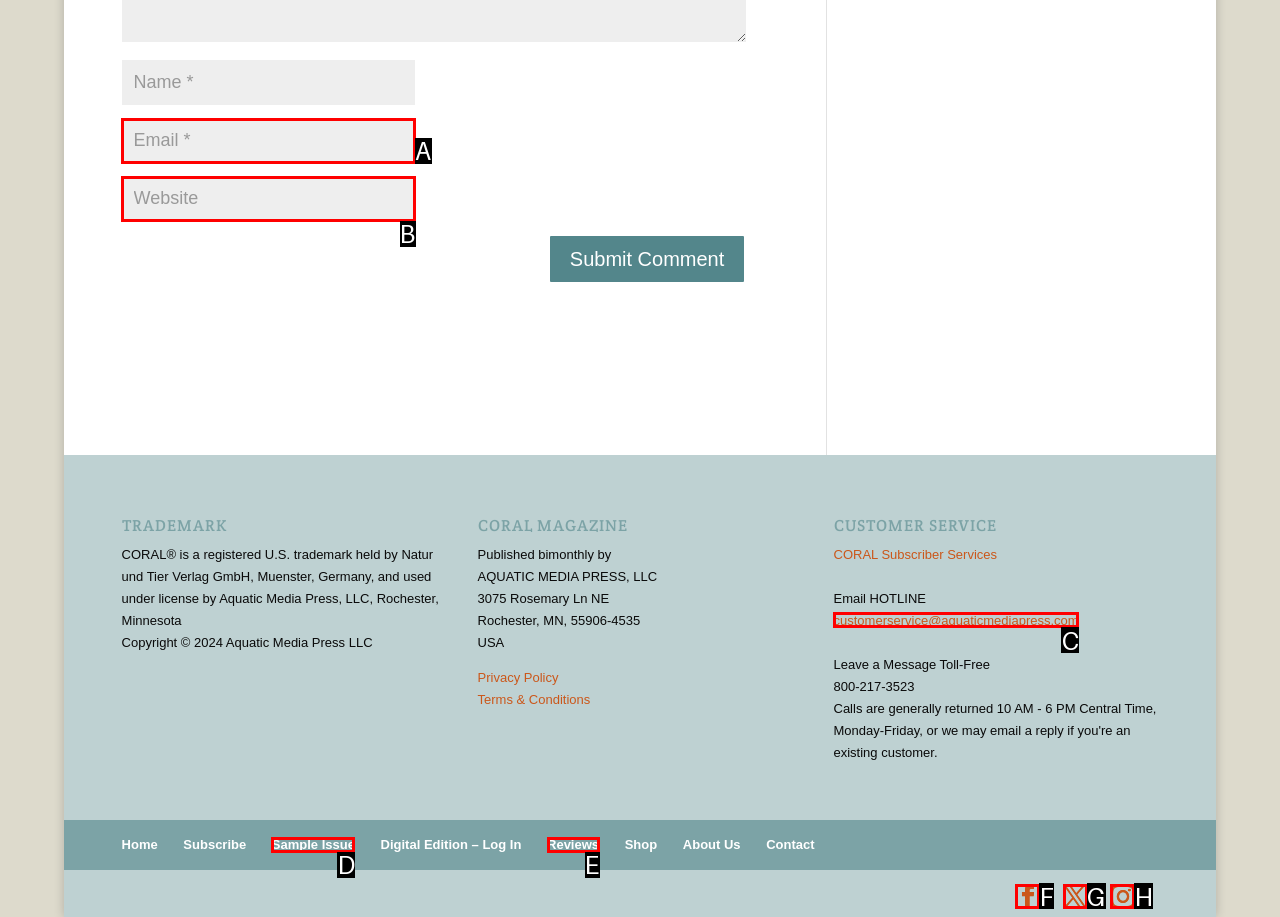Tell me which one HTML element best matches the description: input value="Email *" aria-describedby="email-notes" name="email"
Answer with the option's letter from the given choices directly.

A